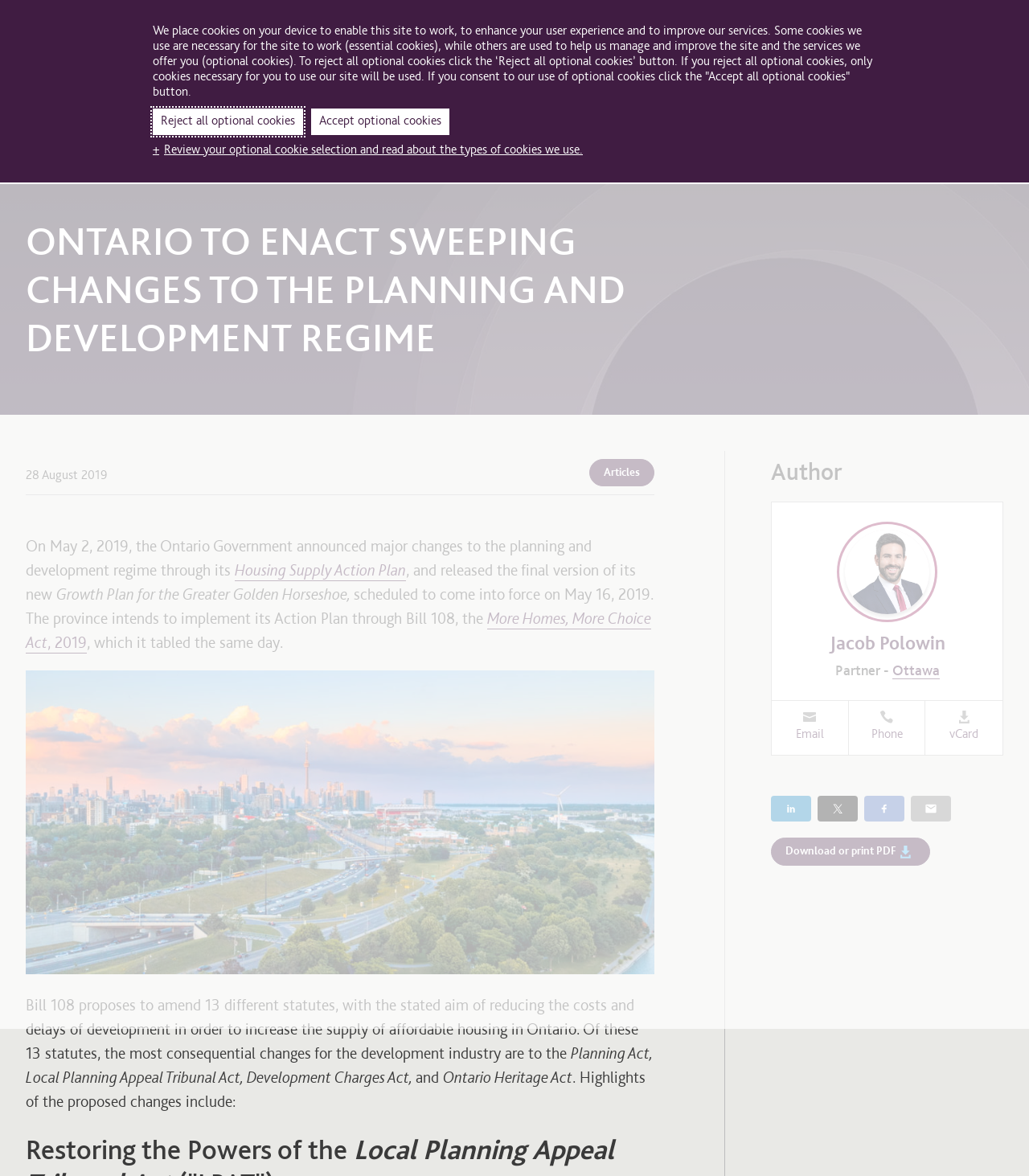Please give a short response to the question using one word or a phrase:
What is the region above the navigation menu used for?

Language and region selection